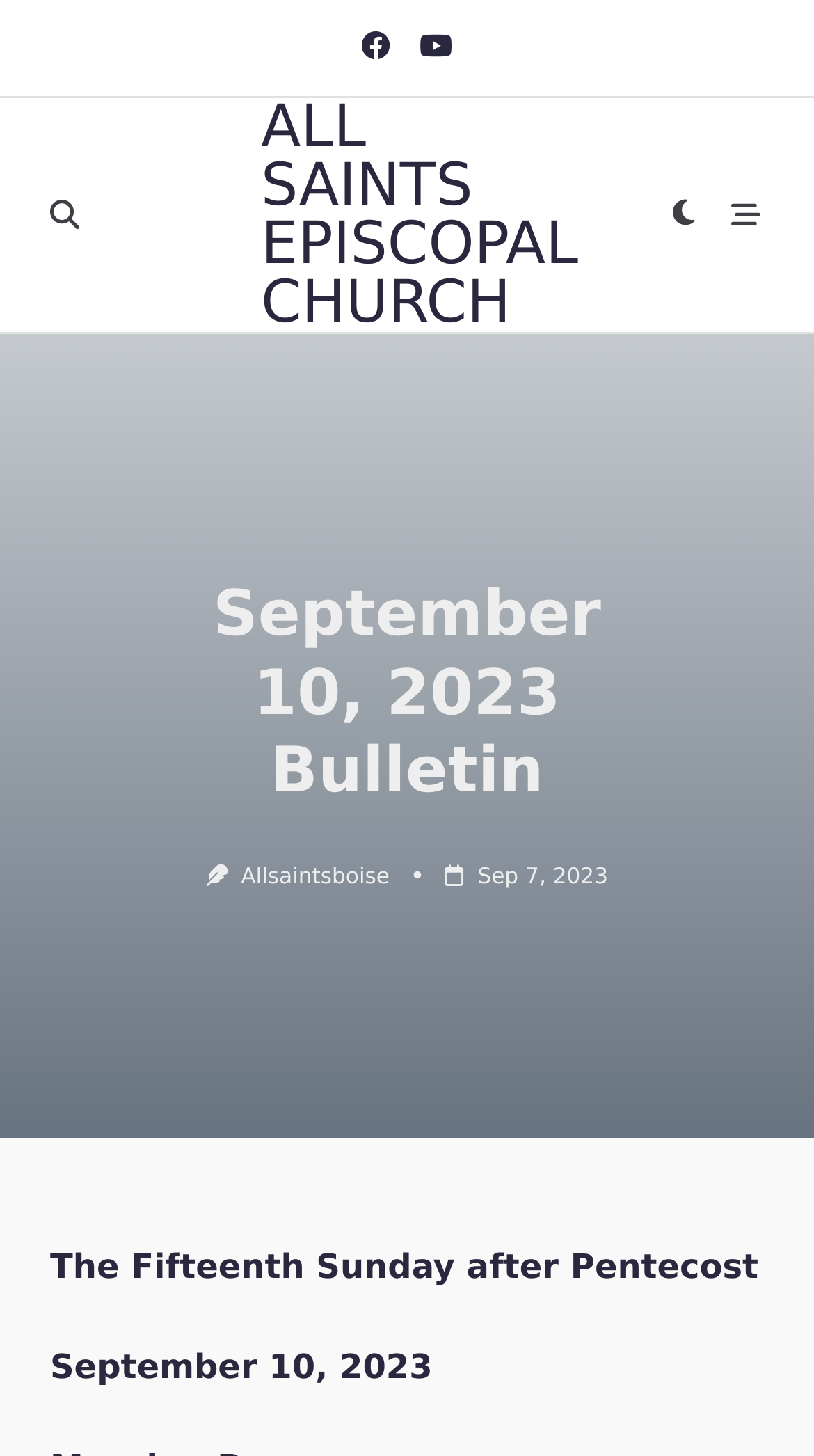Utilize the information from the image to answer the question in detail:
What is the occasion of the bulletin?

I found the answer by looking at the StaticText element with the text 'The Fifteenth Sunday after Pentecost' which is likely to be the occasion of the bulletin.